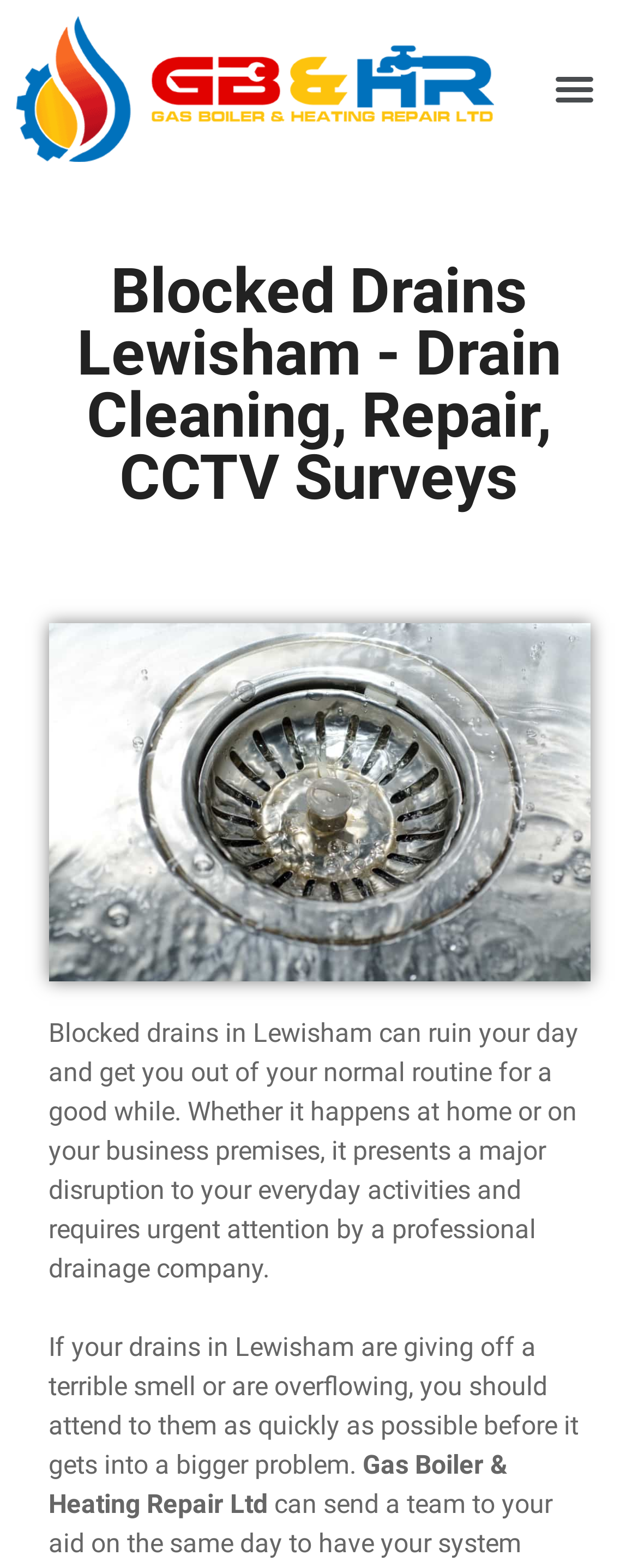What is the image at the top of the page?
Using the image, give a concise answer in the form of a single word or short phrase.

Company logo